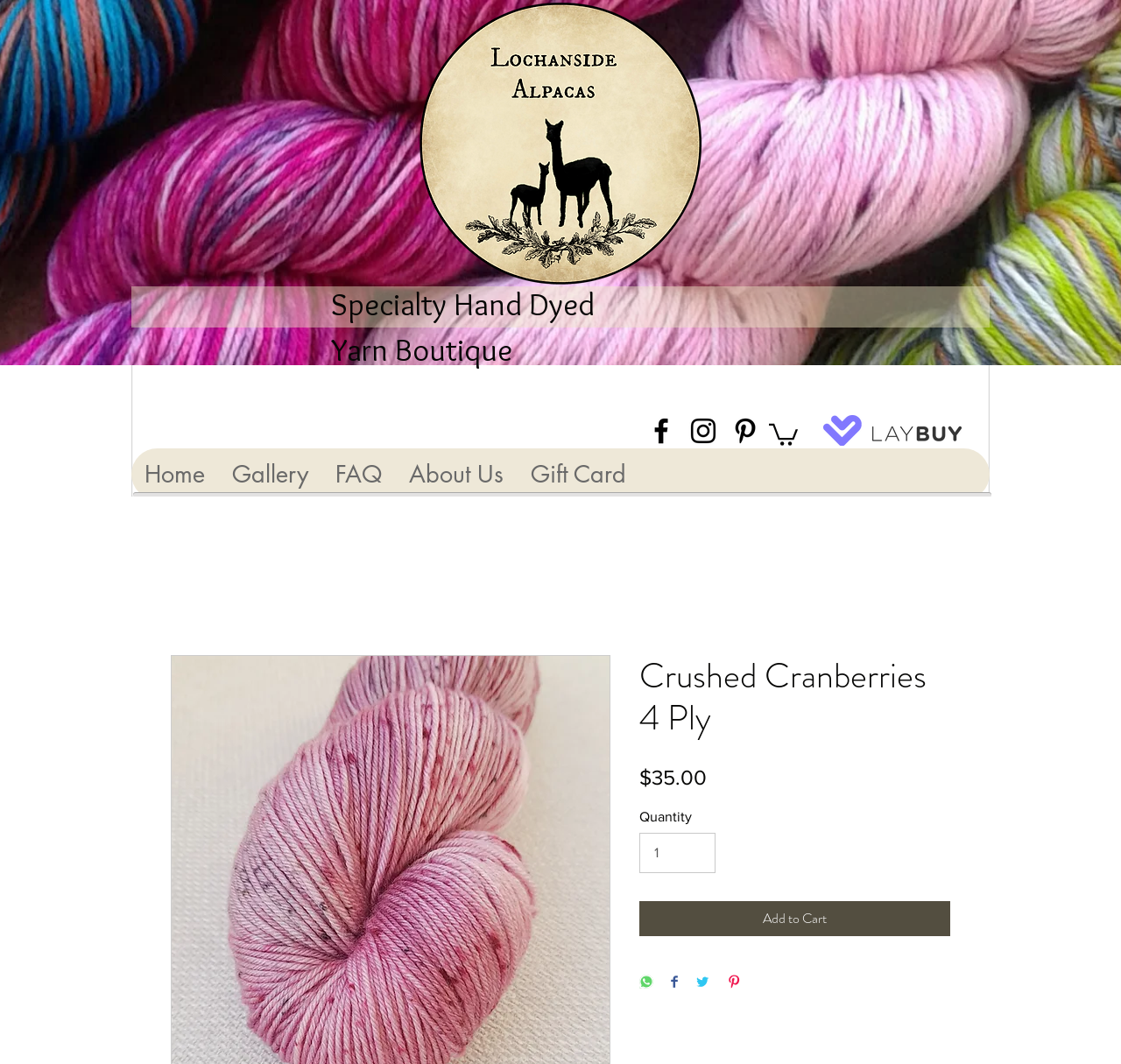Elaborate on the different components and information displayed on the webpage.

This webpage is a product page for a yarn called "Crushed Cranberries 4 Ply" from a specialty hand-dyed yarn boutique. At the top left, there is a circular business logo featuring a mother alpaca with her baby. Next to it, there is a heading that reads "Specialty Hand Dyed Yarn Boutique". 

On the top right, there is a social bar with links to the boutique's Facebook, Instagram, and Pinterest pages, each represented by their respective icons. 

Below the social bar, there is a button with an image, followed by the LAY BUY logo, indicating that the boutique accepts payment through this method.

The main navigation menu is located on the left side of the page, with links to the home page, gallery, FAQ, about us, and gift card pages. 

The product information is displayed on the right side of the page. The product name "Crushed Cranberries 4 Ply" is written in a heading, followed by the price "$35.00" and a label "Price". Below that, there is a quantity selector with a minimum value of 1 and a maximum value of 5. 

There are also buttons to add the product to the cart, share on WhatsApp, Facebook, Twitter, and Pinterest, each accompanied by their respective icons.